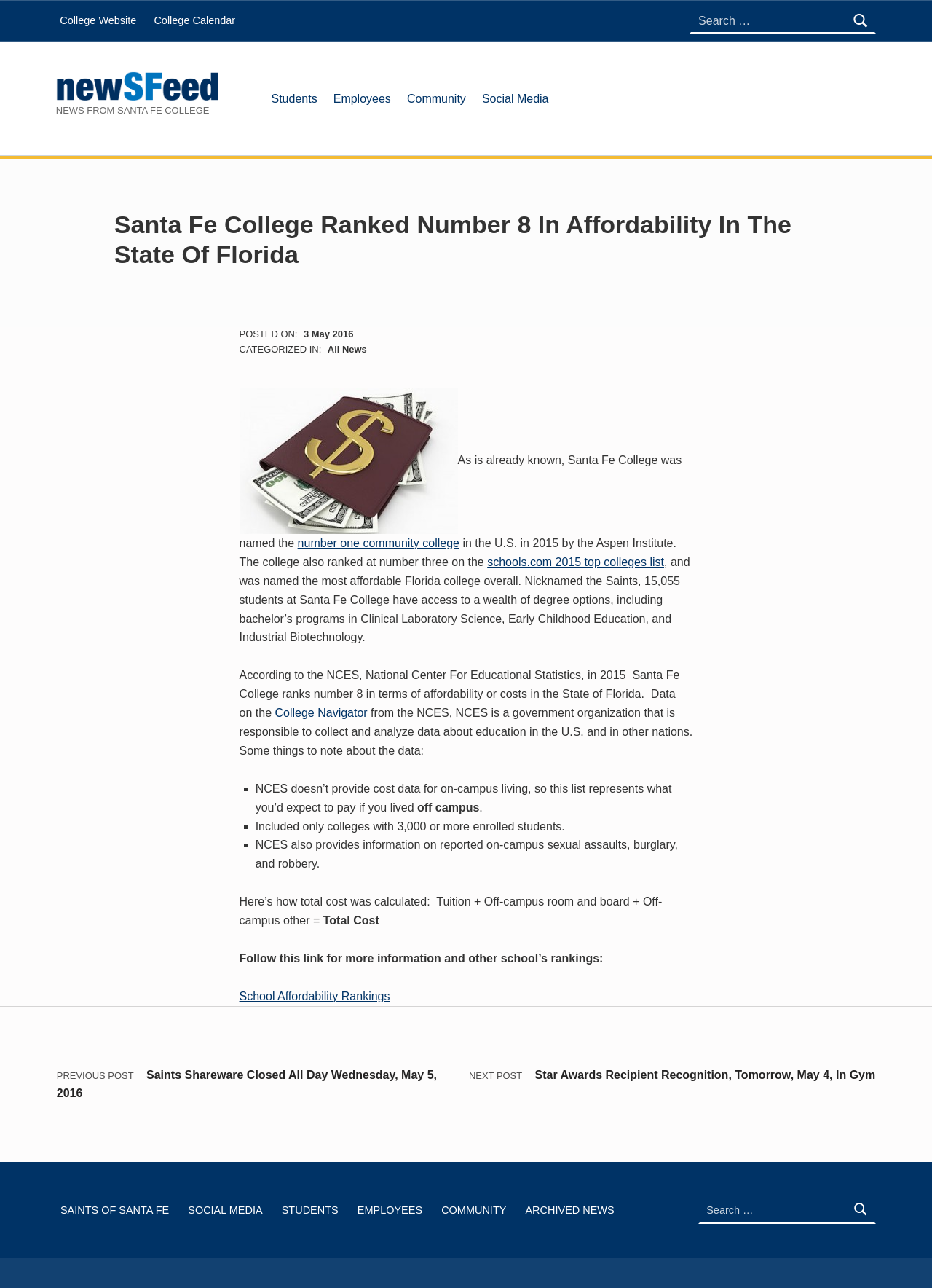What is the location of the search box?
Please provide a comprehensive answer based on the contents of the image.

I found the answer by analyzing the bounding box coordinates of the search box element, which suggests that it is located at the top right corner of the webpage.